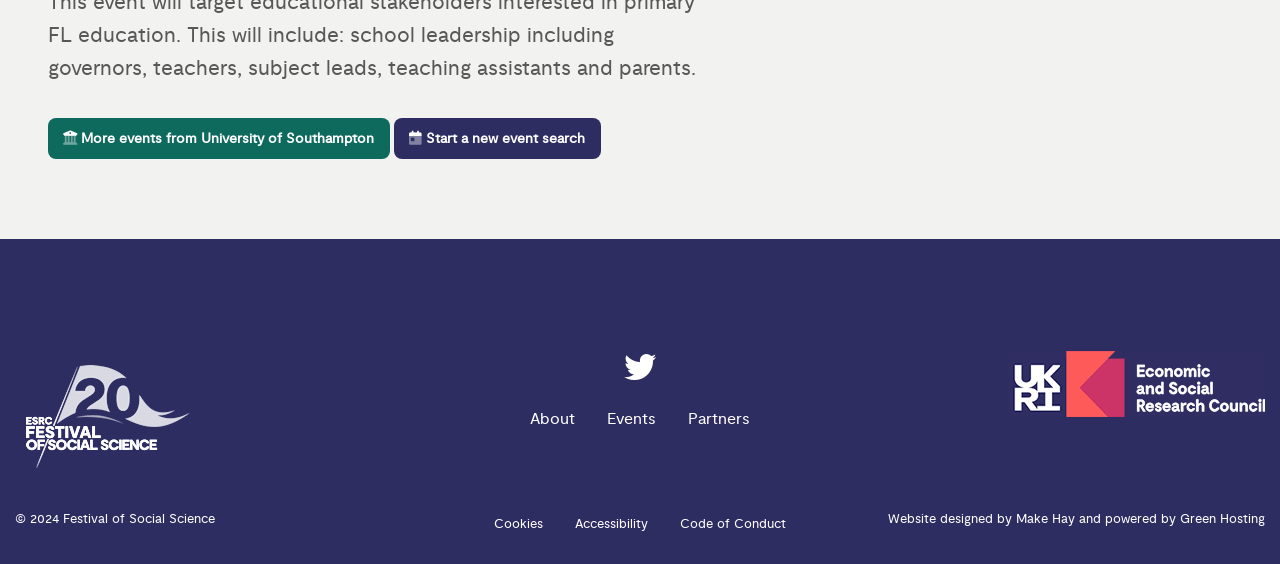Using the given description, provide the bounding box coordinates formatted as (top-left x, top-left y, bottom-right x, bottom-right y), with all values being floating point numbers between 0 and 1. Description: Make Hay

[0.794, 0.907, 0.84, 0.935]